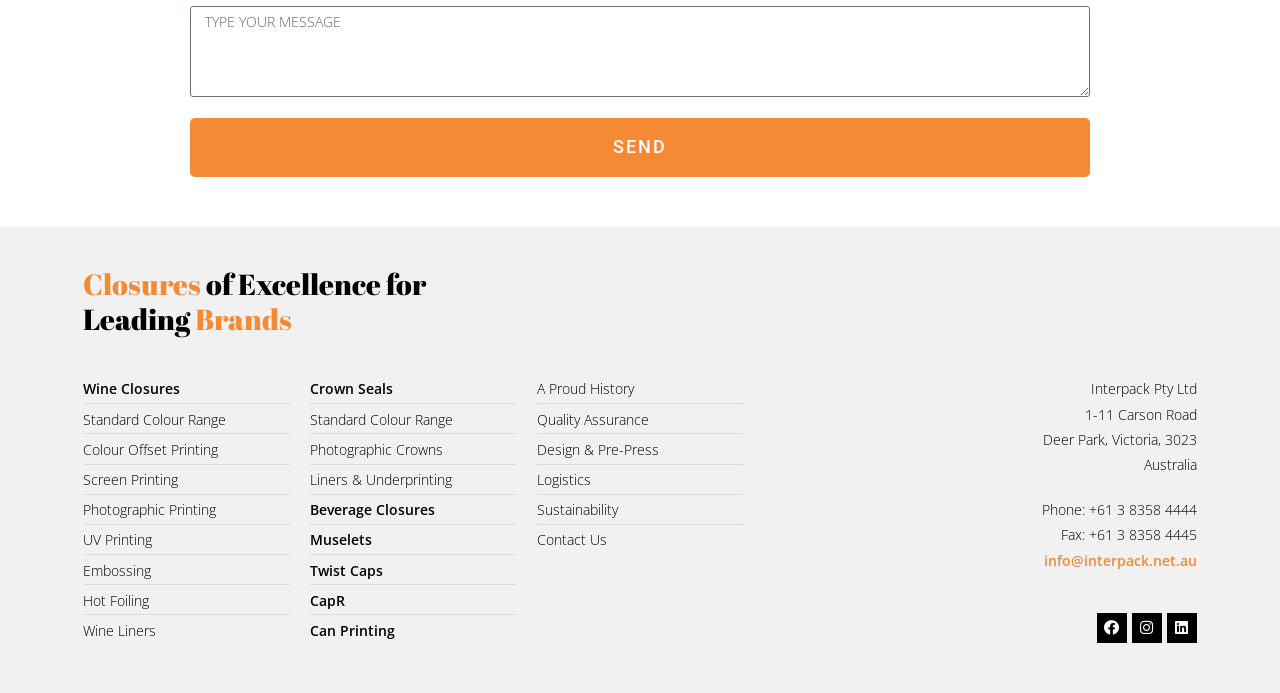Provide the bounding box coordinates of the HTML element this sentence describes: "Can Printing".

[0.242, 0.892, 0.404, 0.928]